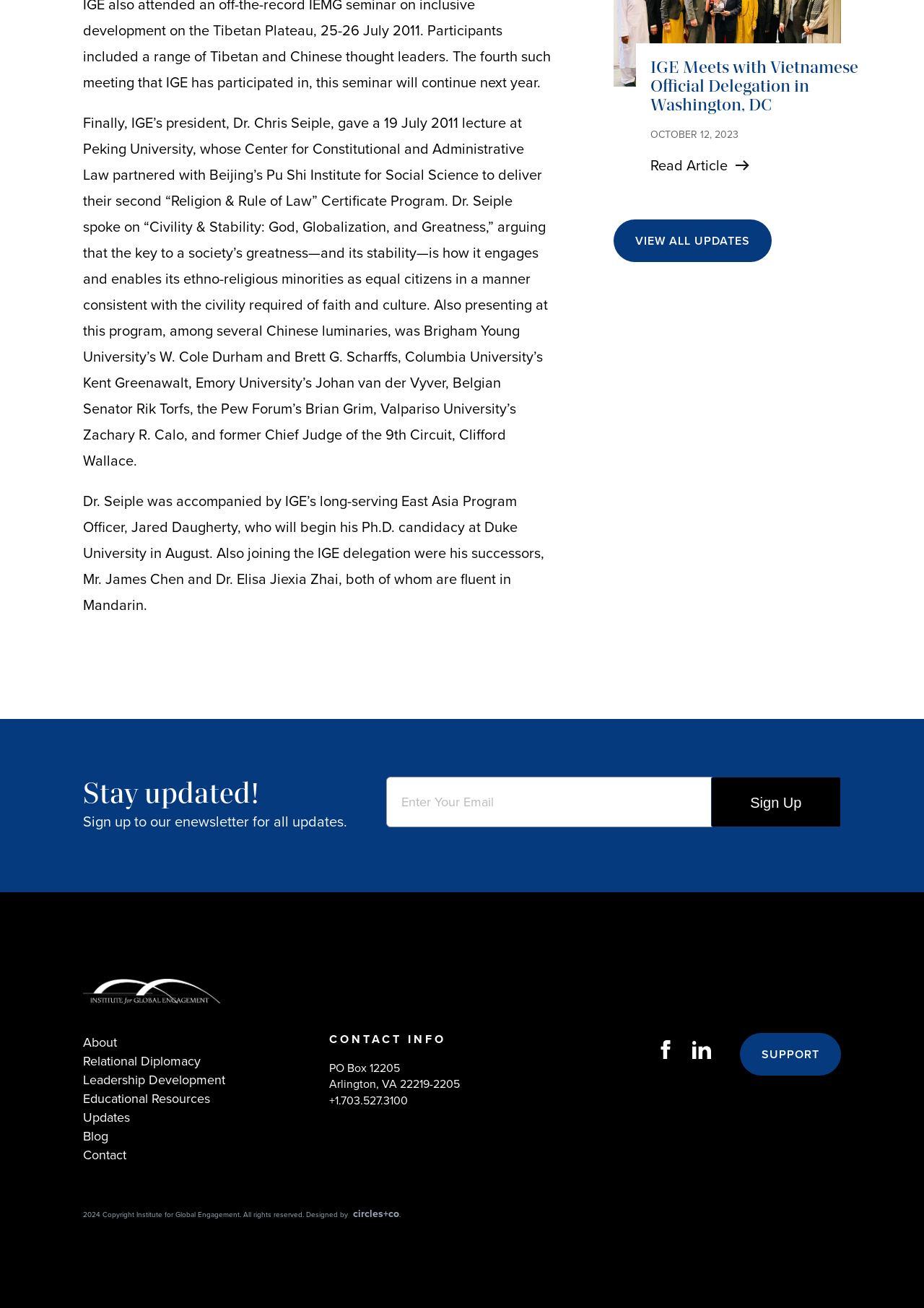What is the purpose of the 'VIEW ALL UPDATES' link?
Look at the image and respond to the question as thoroughly as possible.

The 'VIEW ALL UPDATES' link is likely intended to allow users to view all updates, possibly related to news or articles, as it is located near other links related to reading articles and staying updated.